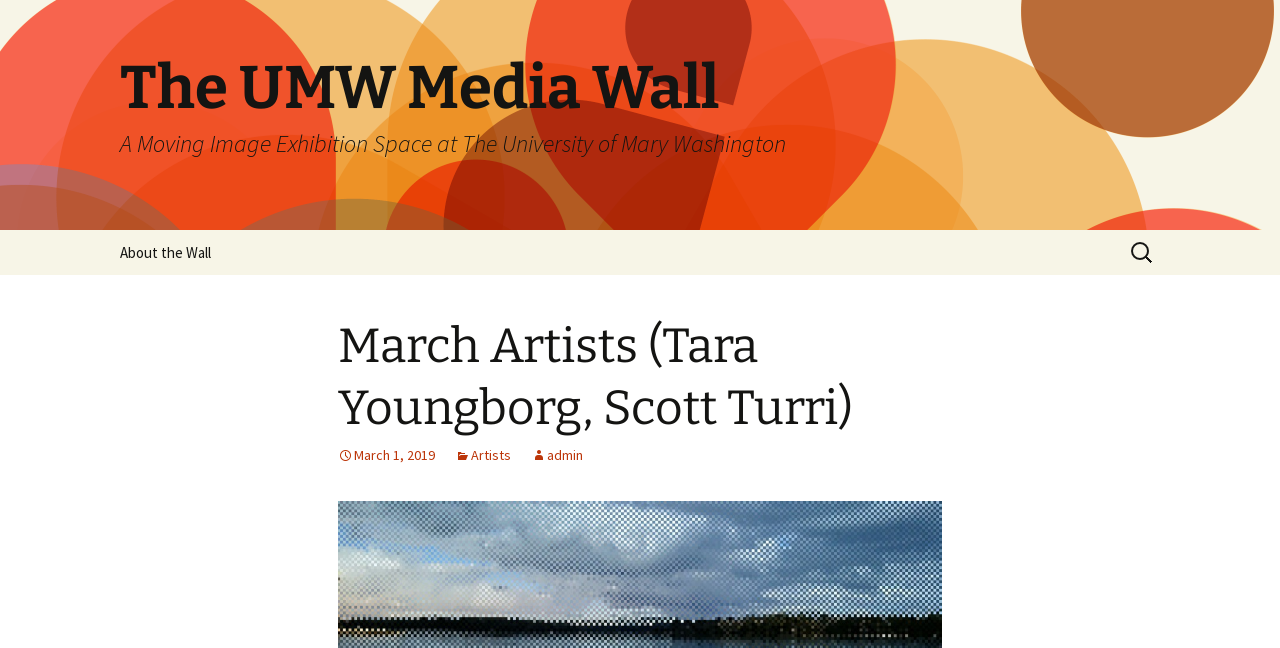How many artists are featured in the current exhibition?
Provide a concise answer using a single word or phrase based on the image.

2